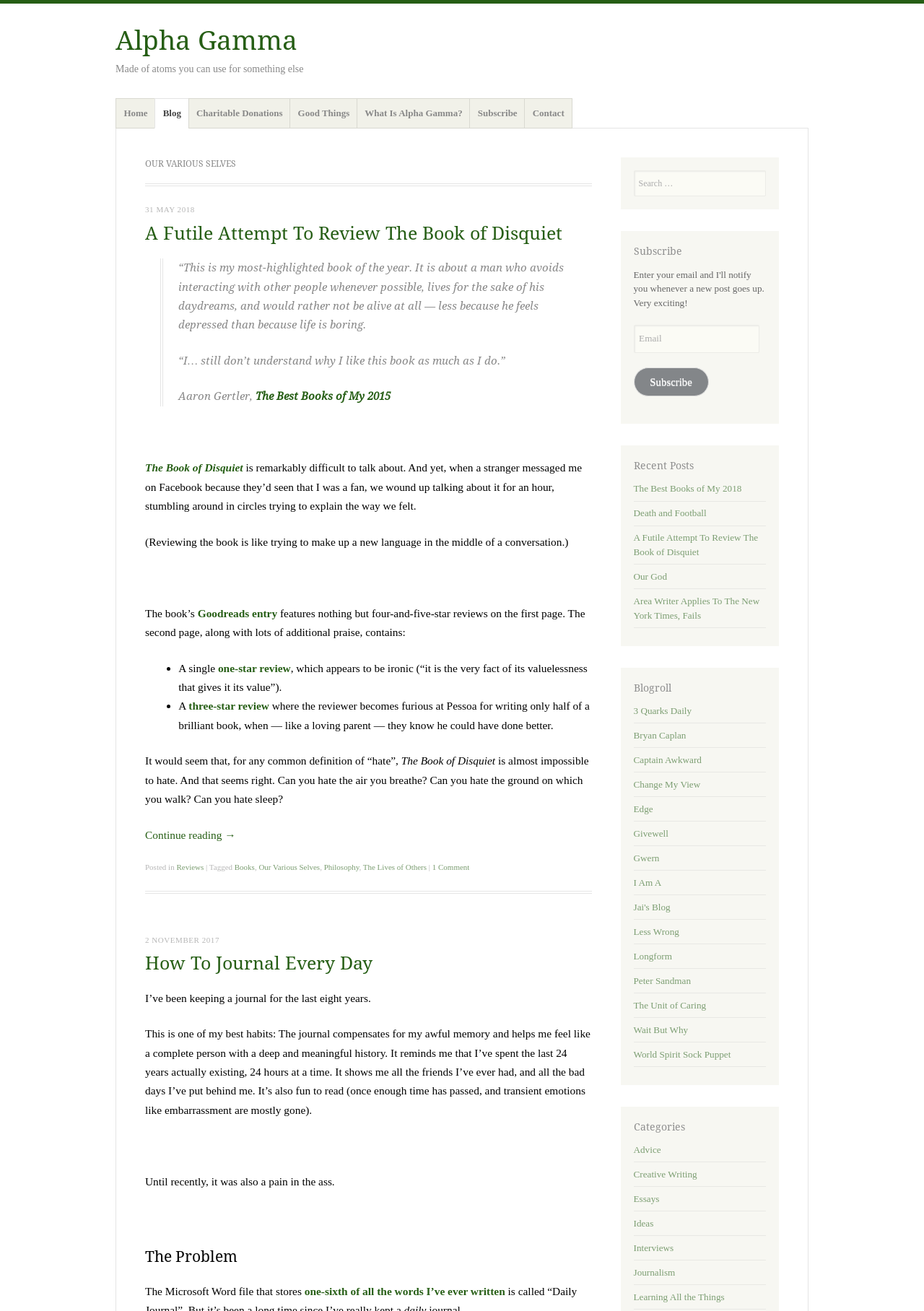Please find the bounding box coordinates of the element that must be clicked to perform the given instruction: "Subscribe with your email". The coordinates should be four float numbers from 0 to 1, i.e., [left, top, right, bottom].

[0.686, 0.248, 0.822, 0.269]